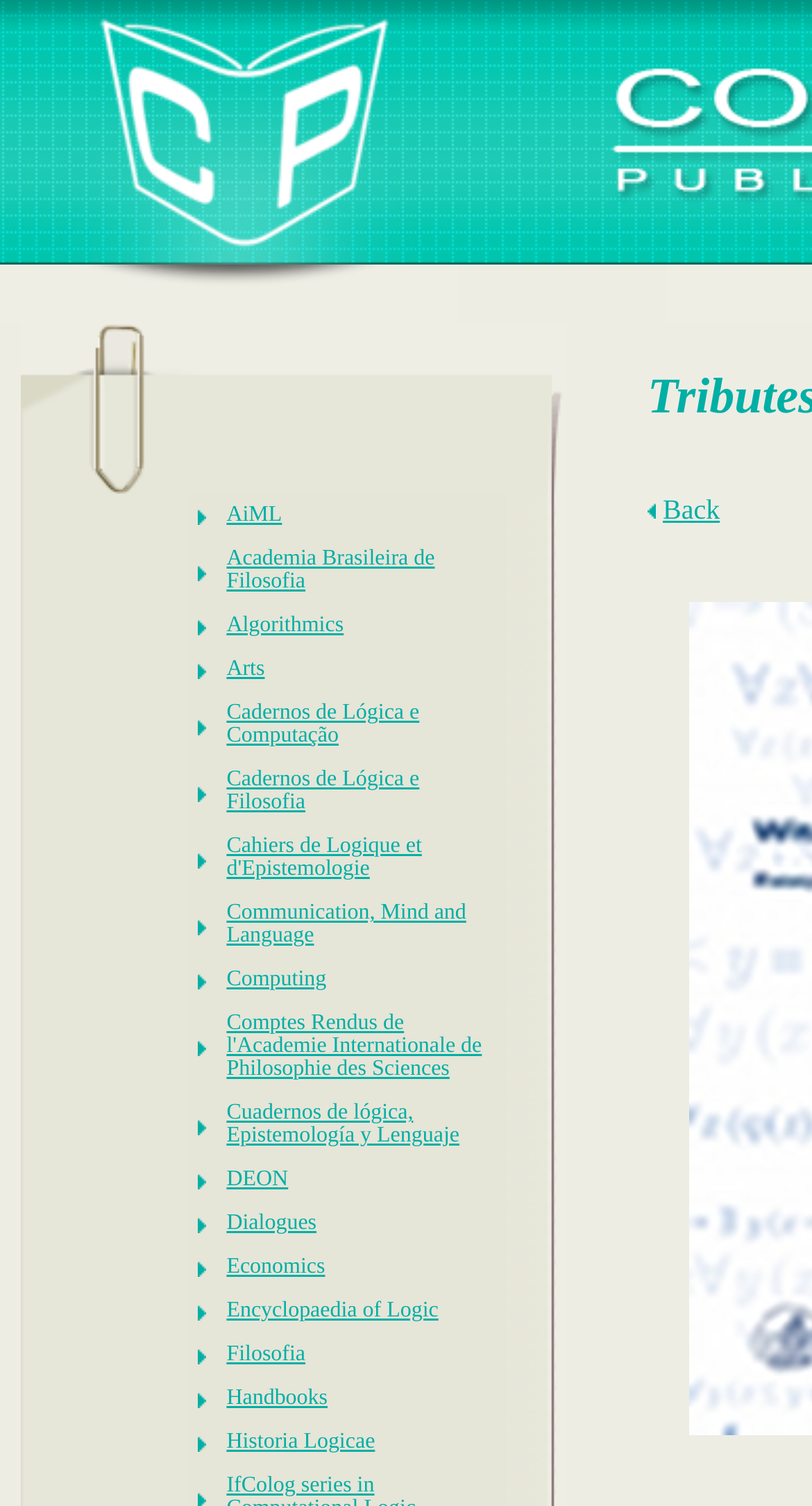Locate the bounding box coordinates of the element to click to perform the following action: 'Browse Cadernos de Lógica e Computação'. The coordinates should be given as four float values between 0 and 1, in the form of [left, top, right, bottom].

[0.279, 0.466, 0.516, 0.497]